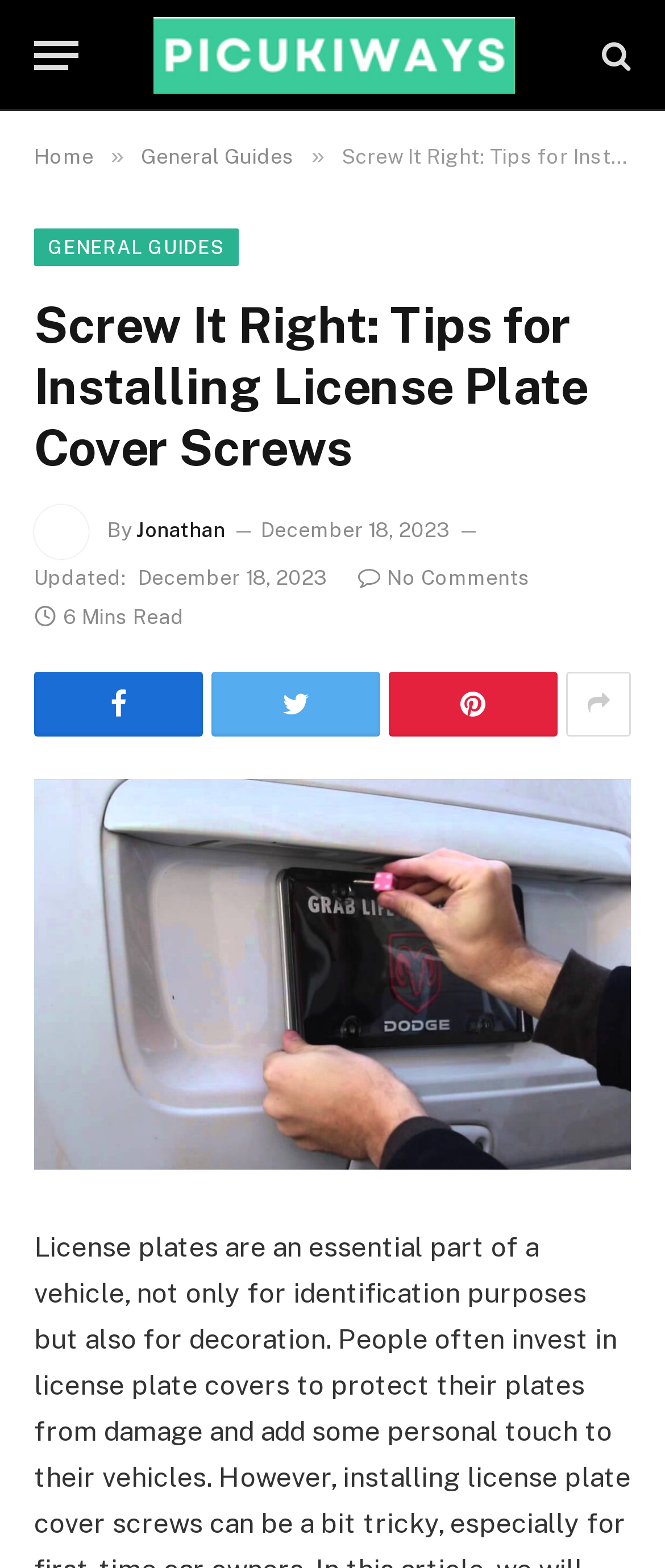How many minutes does it take to read the article?
Examine the screenshot and reply with a single word or phrase.

6 Mins